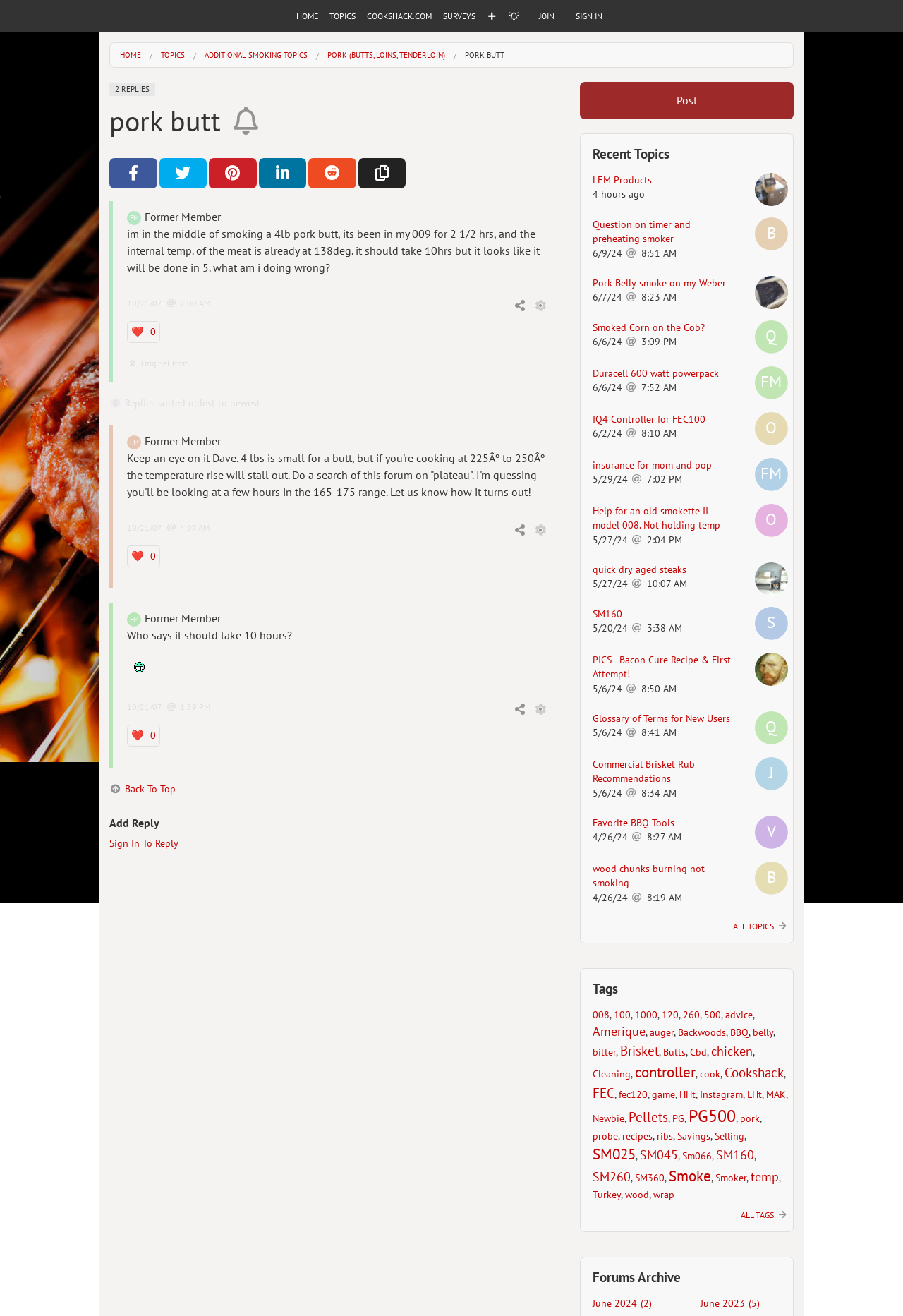Indicate the bounding box coordinates of the element that must be clicked to execute the instruction: "Follow the topic". The coordinates should be given as four float numbers between 0 and 1, i.e., [left, top, right, bottom].

[0.252, 0.078, 0.291, 0.106]